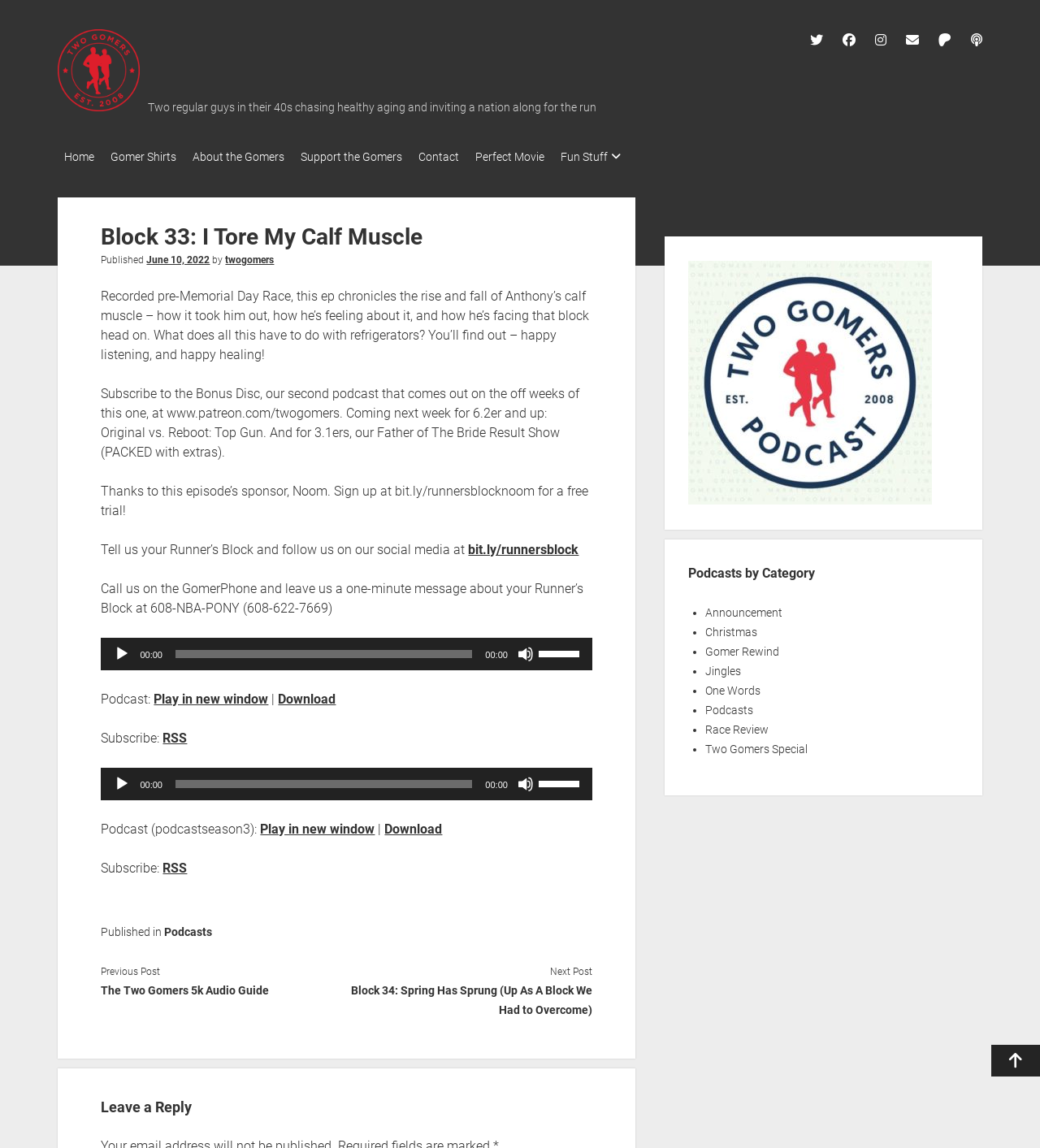Determine the bounding box coordinates of the clickable element to complete this instruction: "Leave a reply". Provide the coordinates in the format of four float numbers between 0 and 1, [left, top, right, bottom].

[0.097, 0.953, 0.185, 0.967]